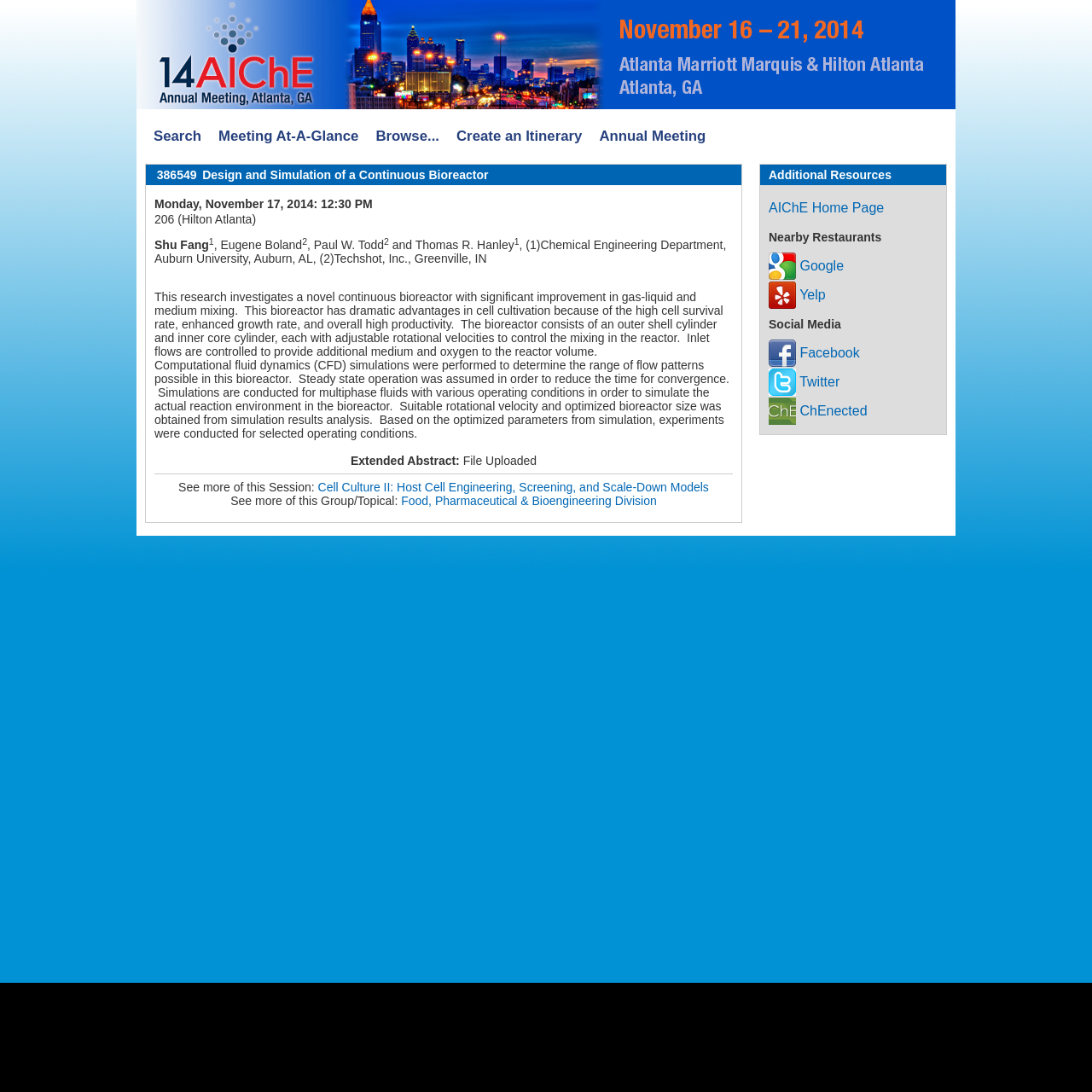Using the webpage screenshot and the element description AIChE Home Page, determine the bounding box coordinates. Specify the coordinates in the format (top-left x, top-left y, bottom-right x, bottom-right y) with values ranging from 0 to 1.

[0.704, 0.183, 0.81, 0.196]